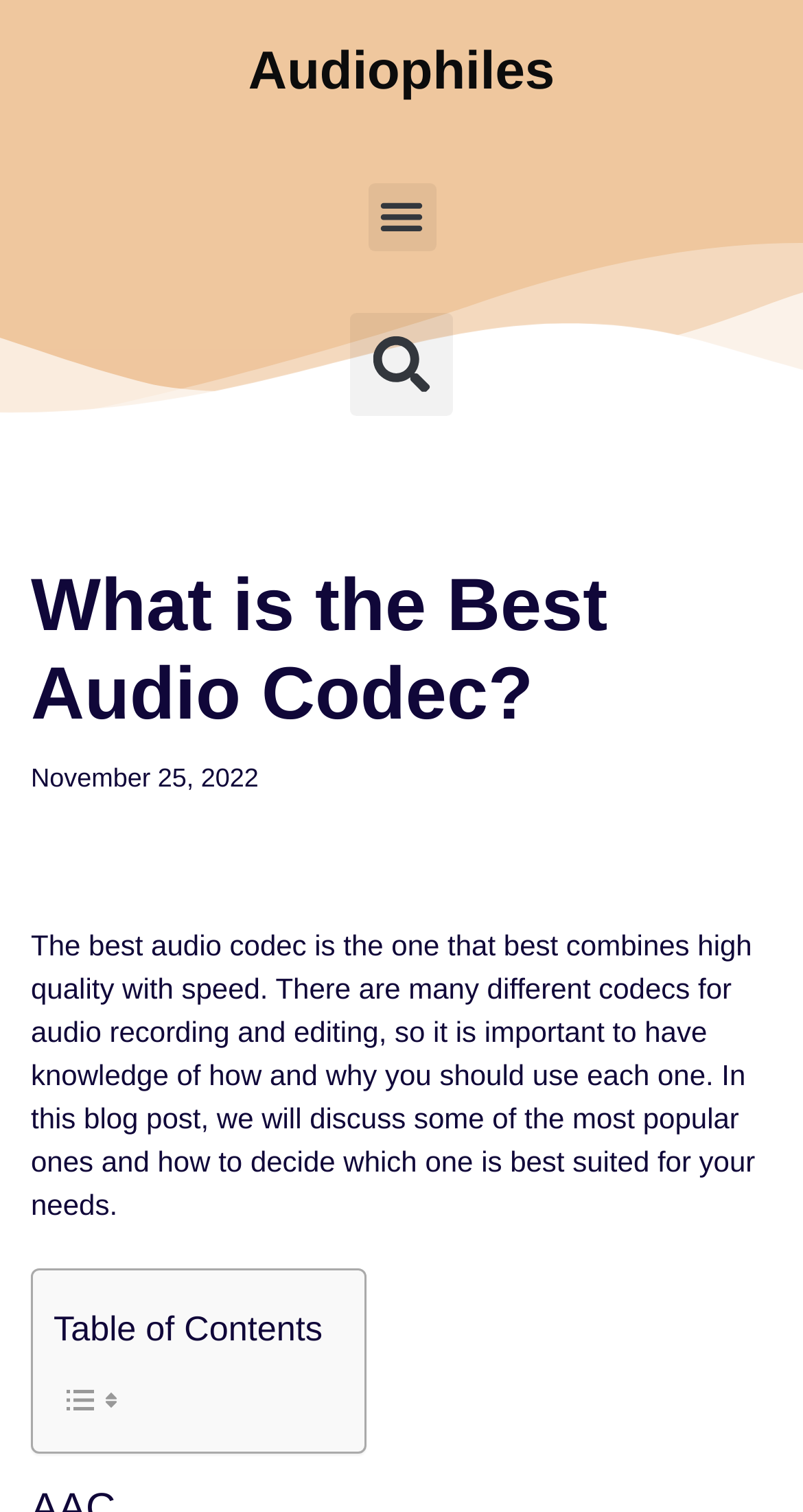What is the date of the blog post?
Refer to the screenshot and respond with a concise word or phrase.

November 25, 2022